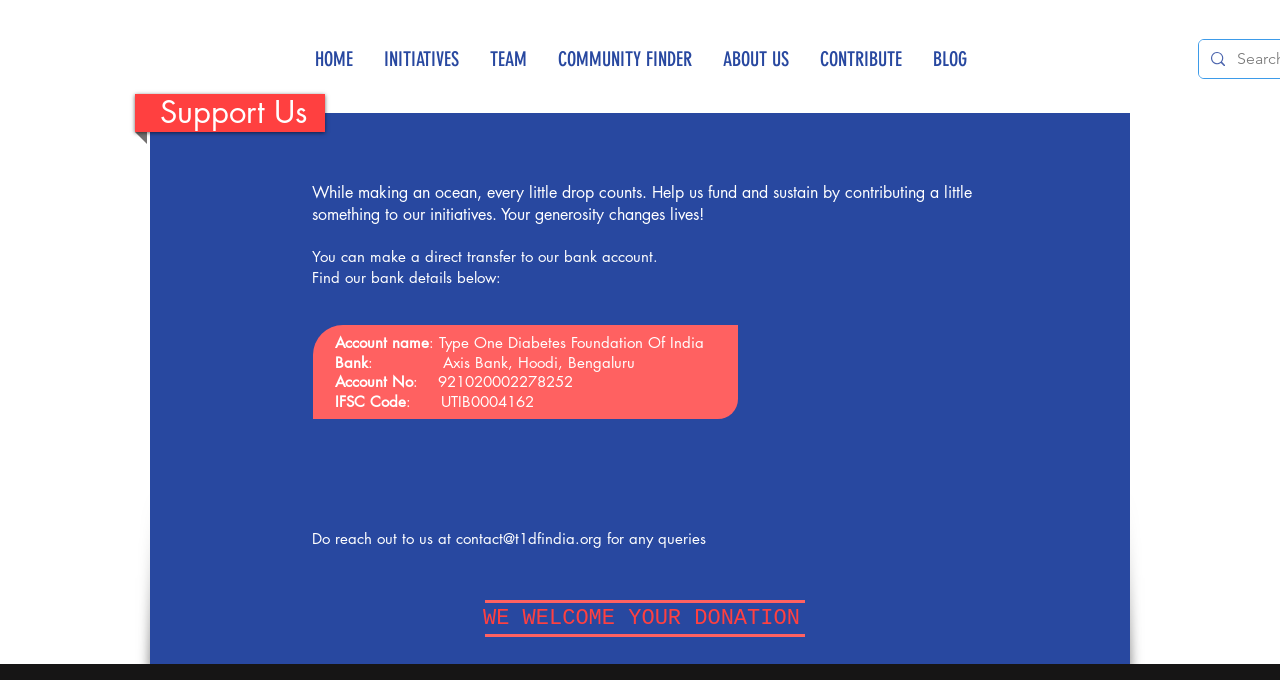Please determine the bounding box coordinates for the element that should be clicked to follow these instructions: "Read the article about 'Vottem'".

None